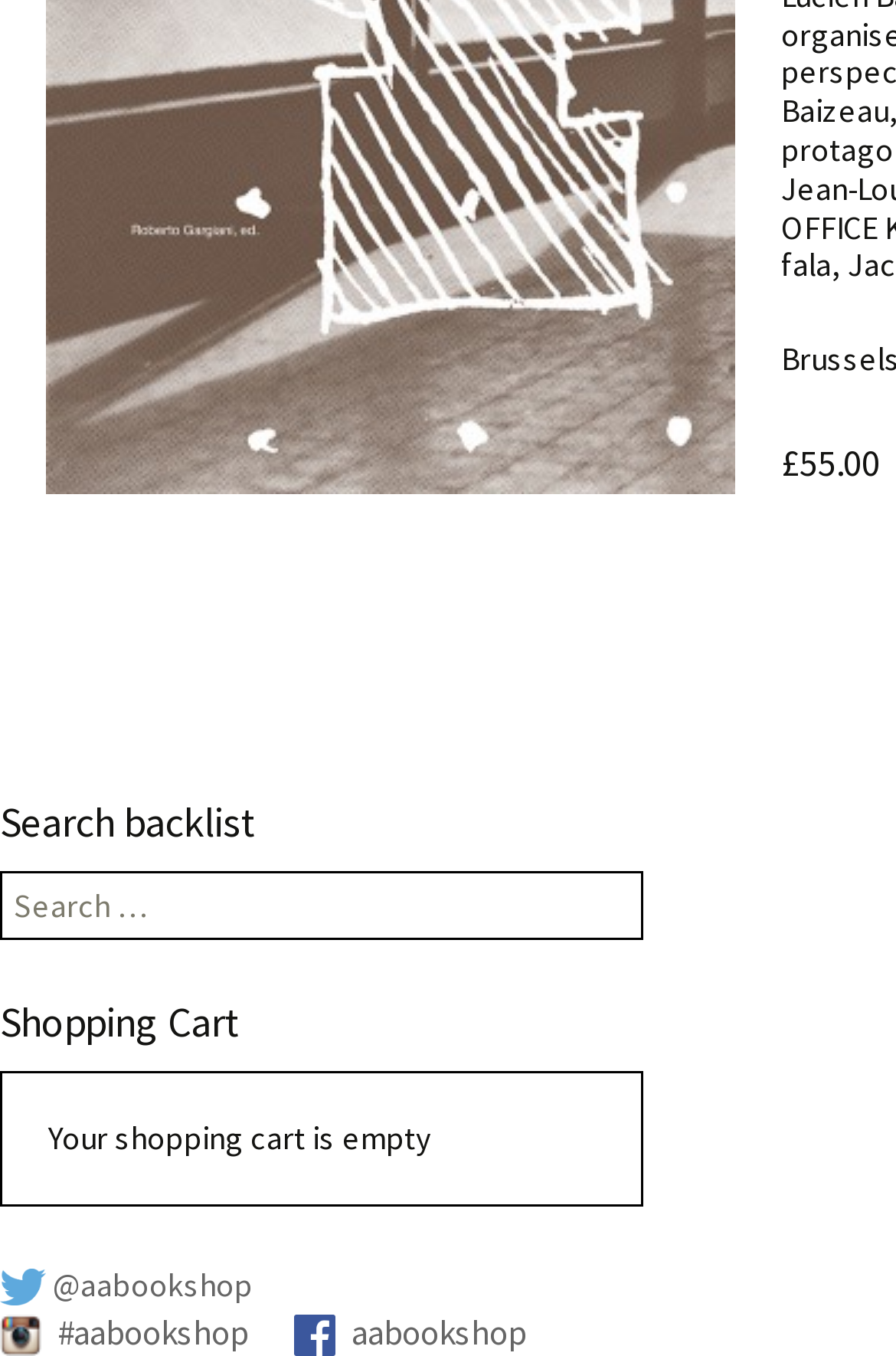What is the text above the search field?
Kindly answer the question with as much detail as you can.

The text above the search field is 'Search for:', which is a label for the search box.